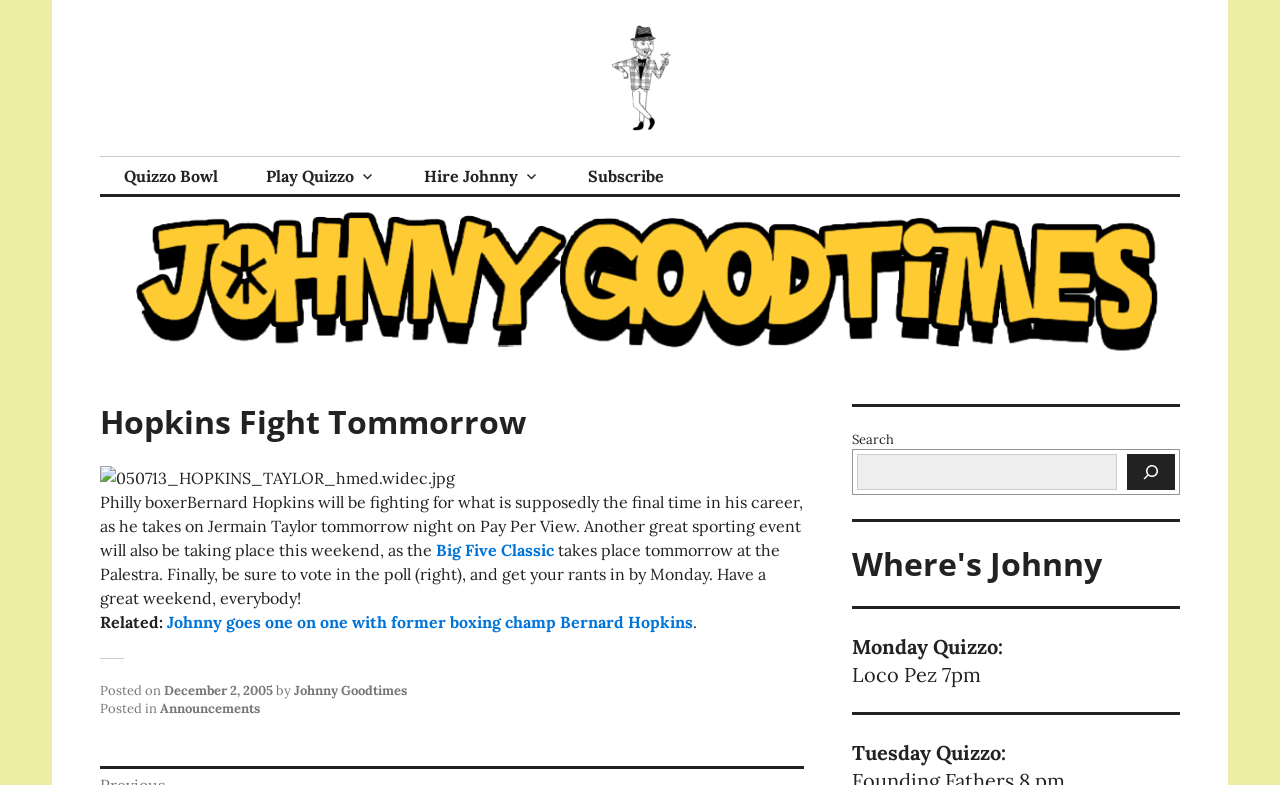Kindly determine the bounding box coordinates of the area that needs to be clicked to fulfill this instruction: "Subscribe to the newsletter".

[0.441, 0.201, 0.538, 0.247]